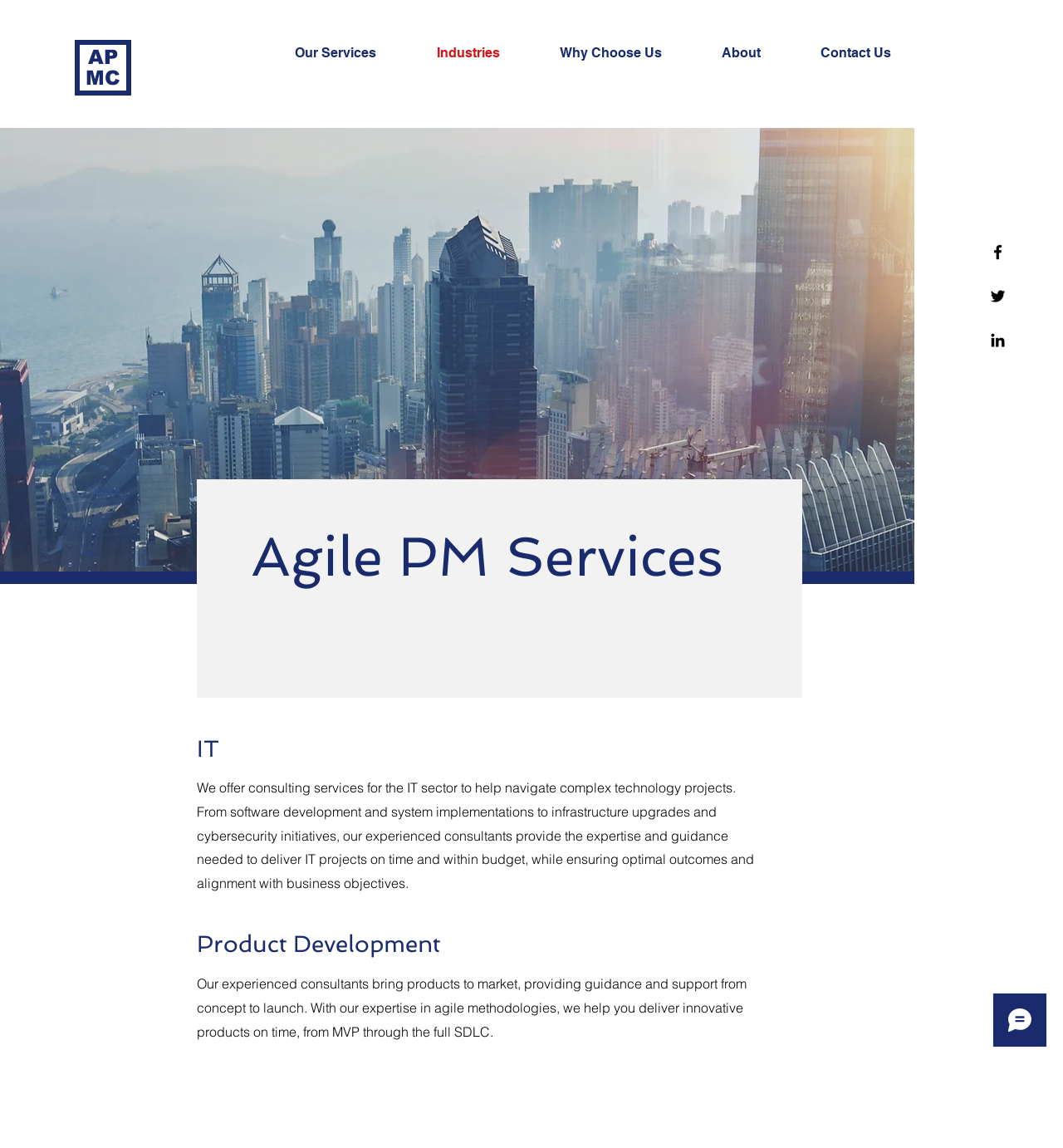Could you provide the bounding box coordinates for the portion of the screen to click to complete this instruction: "Click on Facebook"?

[0.93, 0.211, 0.948, 0.228]